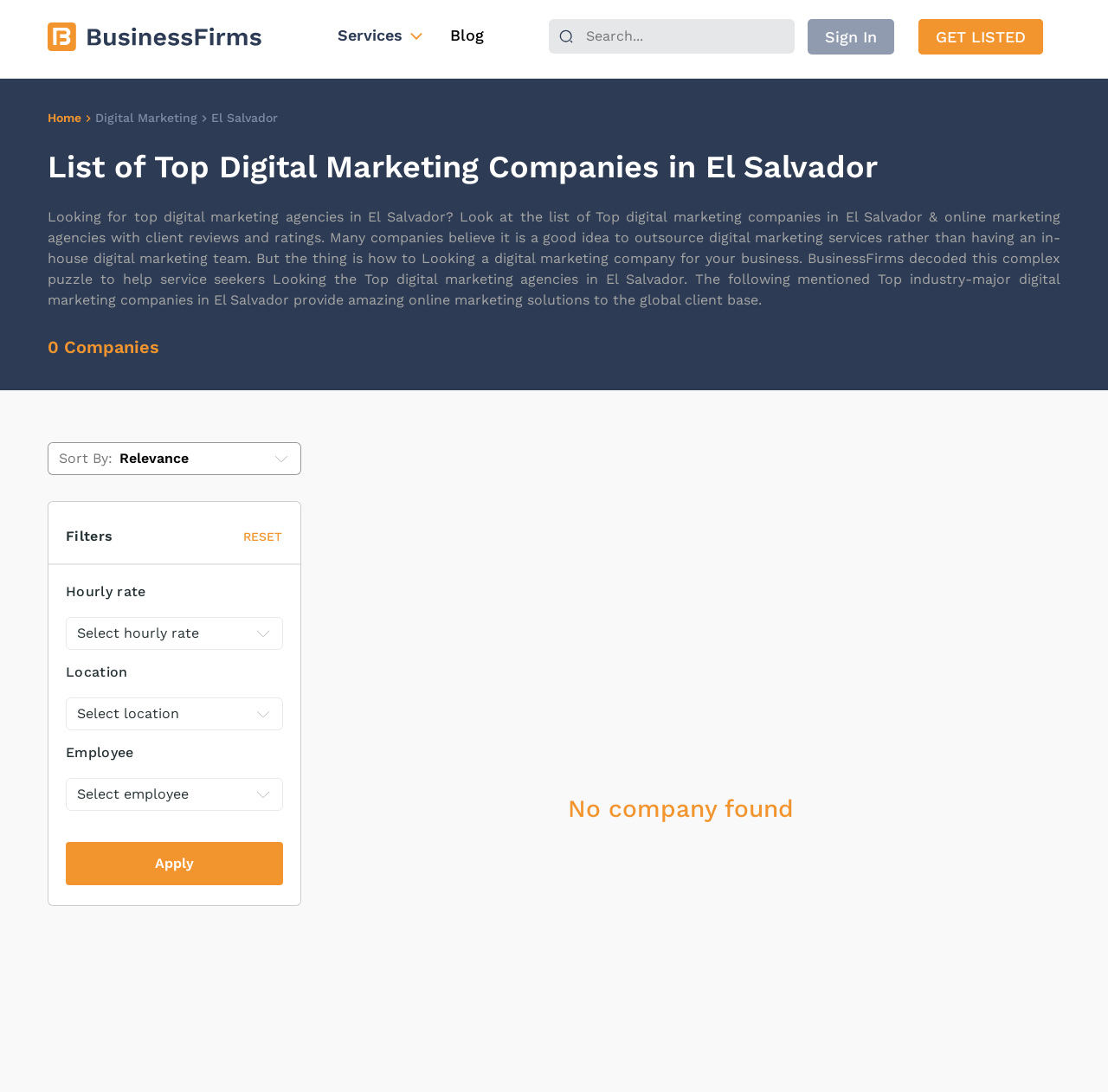Determine the bounding box coordinates of the region to click in order to accomplish the following instruction: "Click on the 'BALLOON TALES' link". Provide the coordinates as four float numbers between 0 and 1, specifically [left, top, right, bottom].

None